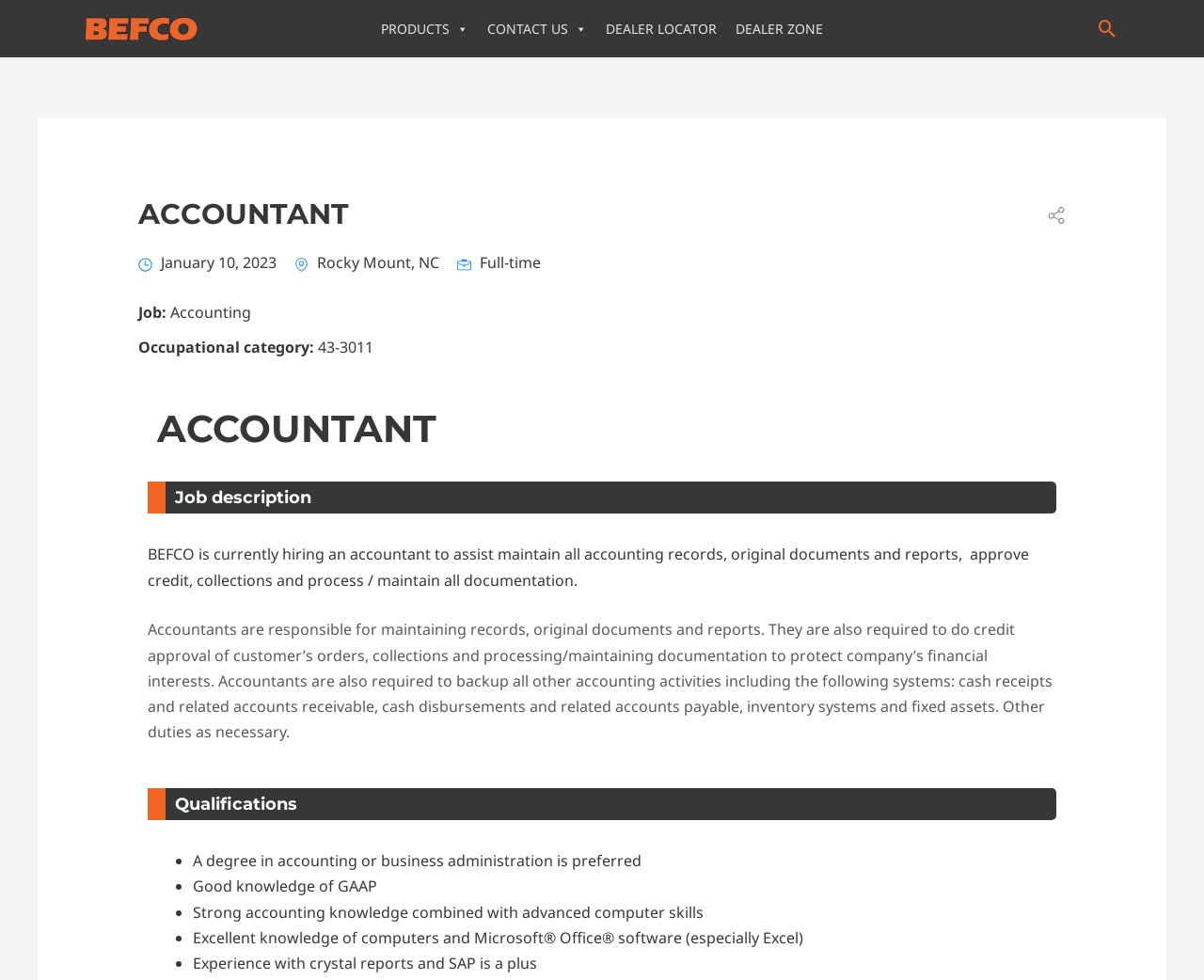What is the occupational category of the job?
Please interpret the details in the image and answer the question thoroughly.

The occupational category can be found in the static text '43-3011' which is located below the job title and above the job description.